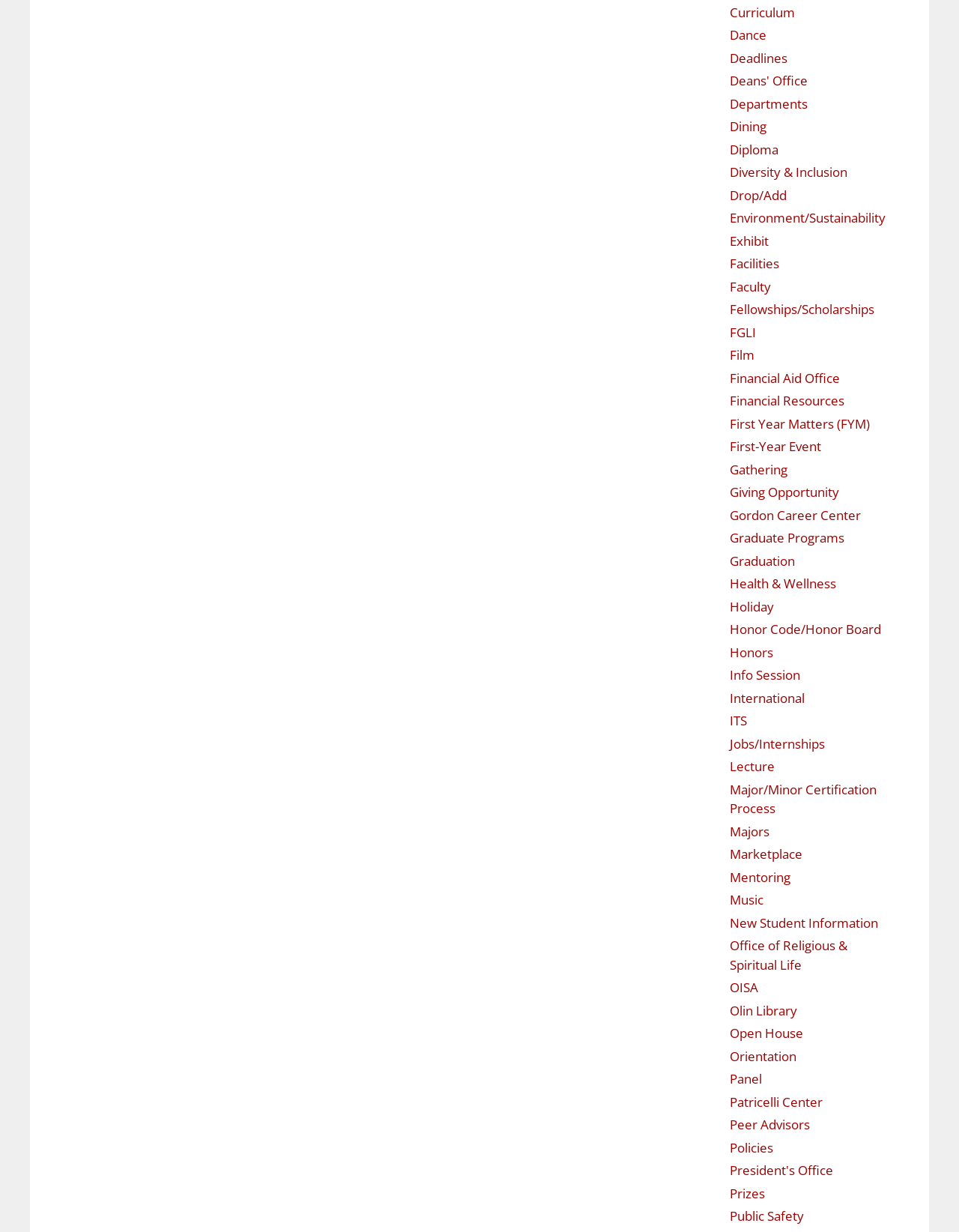Locate the bounding box coordinates of the element that needs to be clicked to carry out the instruction: "Click on the 'NEXT What is the Size of a Bathroom Scale?' link". The coordinates should be given as four float numbers ranging from 0 to 1, i.e., [left, top, right, bottom].

None